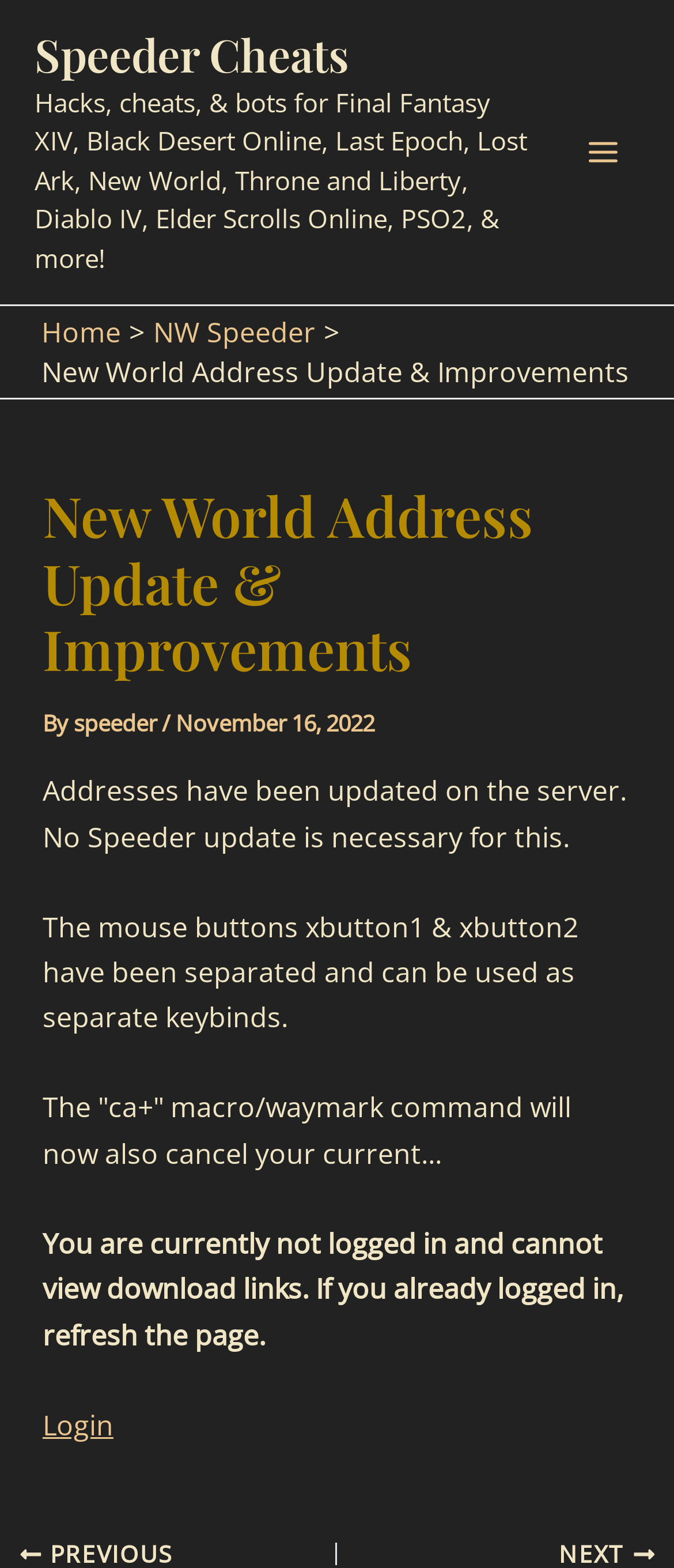Describe all visible elements and their arrangement on the webpage.

The webpage is about Speeder Cheats, specifically focusing on New World Address Update and Improvements. At the top left, there is a link to "Speeder Cheats" and a brief description of the website's content. Below this, a button labeled "Main Menu" is located, accompanied by a small image.

On the top right, a navigation section titled "Breadcrumbs" is present, containing links to "Home" and "NW Speeder", as well as a static text indicating the current page's title. 

The main content of the webpage is an article section, which starts with a header announcing the "New World Address Update & Improvements". Below this header, there is a section with the author's name, "speeder", and the date "November 16, 2022". 

The article then proceeds to describe the updates, including the server-side address updates, the separation of mouse buttons xbutton1 and xbutton2 for separate keybinds, and changes to the "ca+" macro/waymark command. 

At the bottom of the article, a notice informs users that they need to log in to view download links, with a "Login" link provided. The webpage also features two images at the very bottom, one at the top left and one at the top right corner.